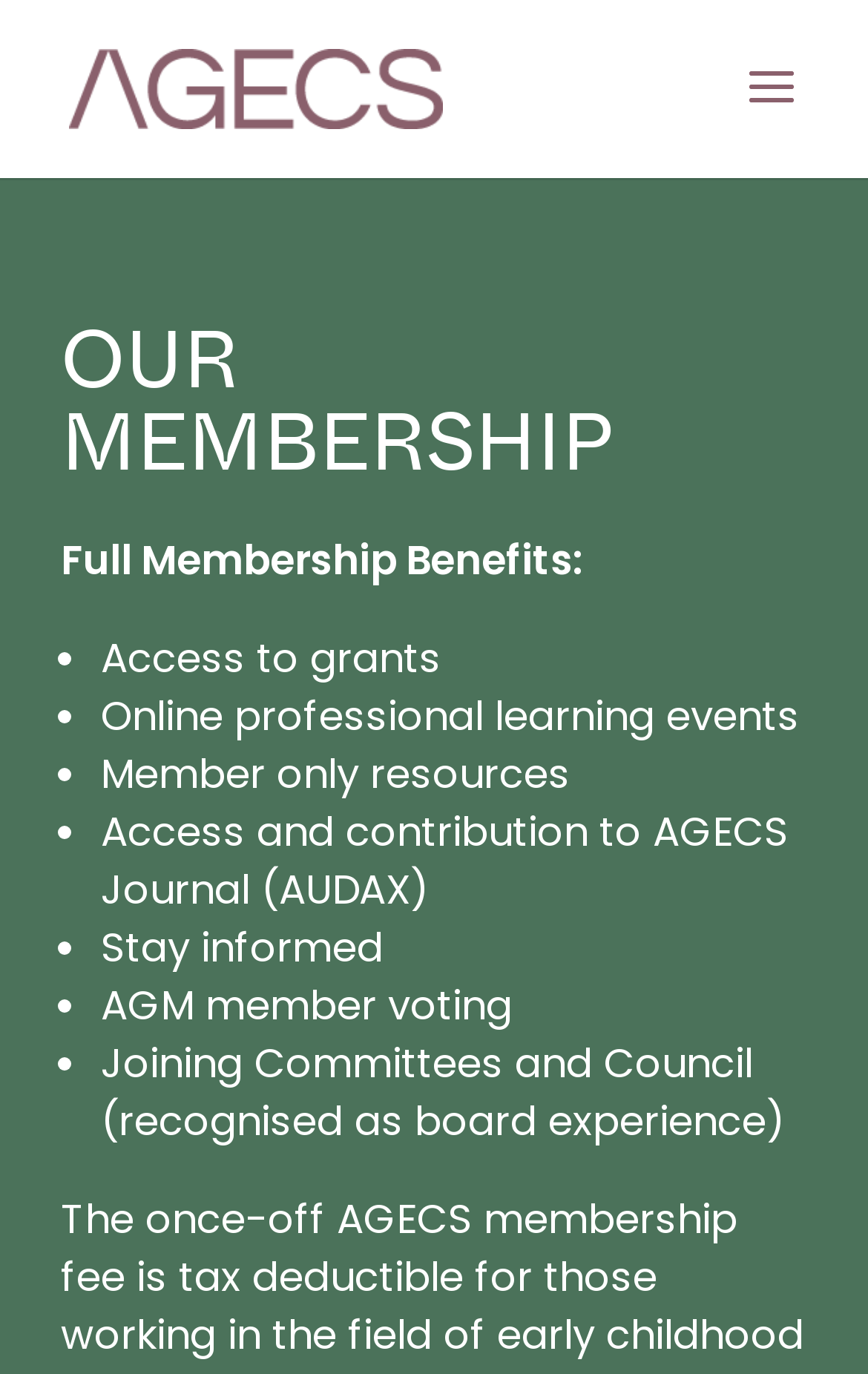What is the last benefit listed for full membership?
From the screenshot, provide a brief answer in one word or phrase.

Joining Committees and Council